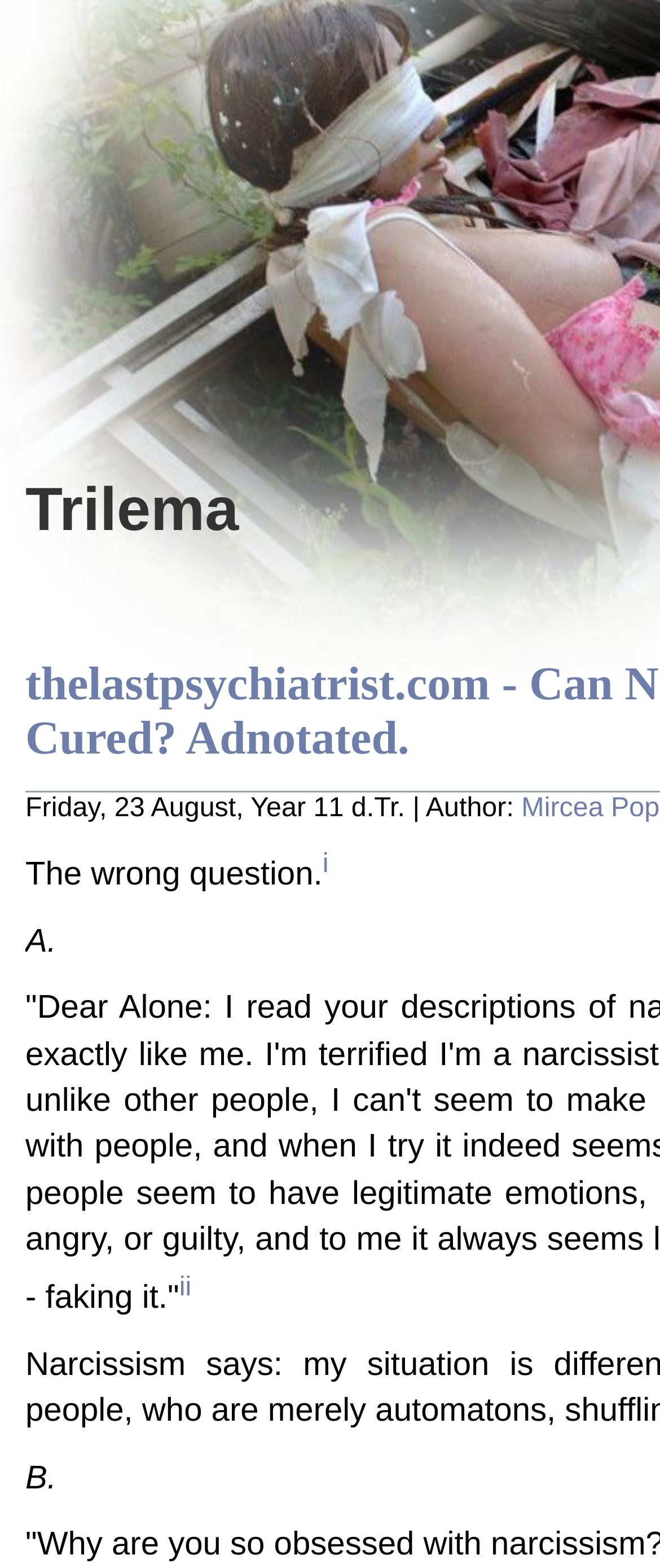What is the author of the article?
Identify the answer in the screenshot and reply with a single word or phrase.

Not specified